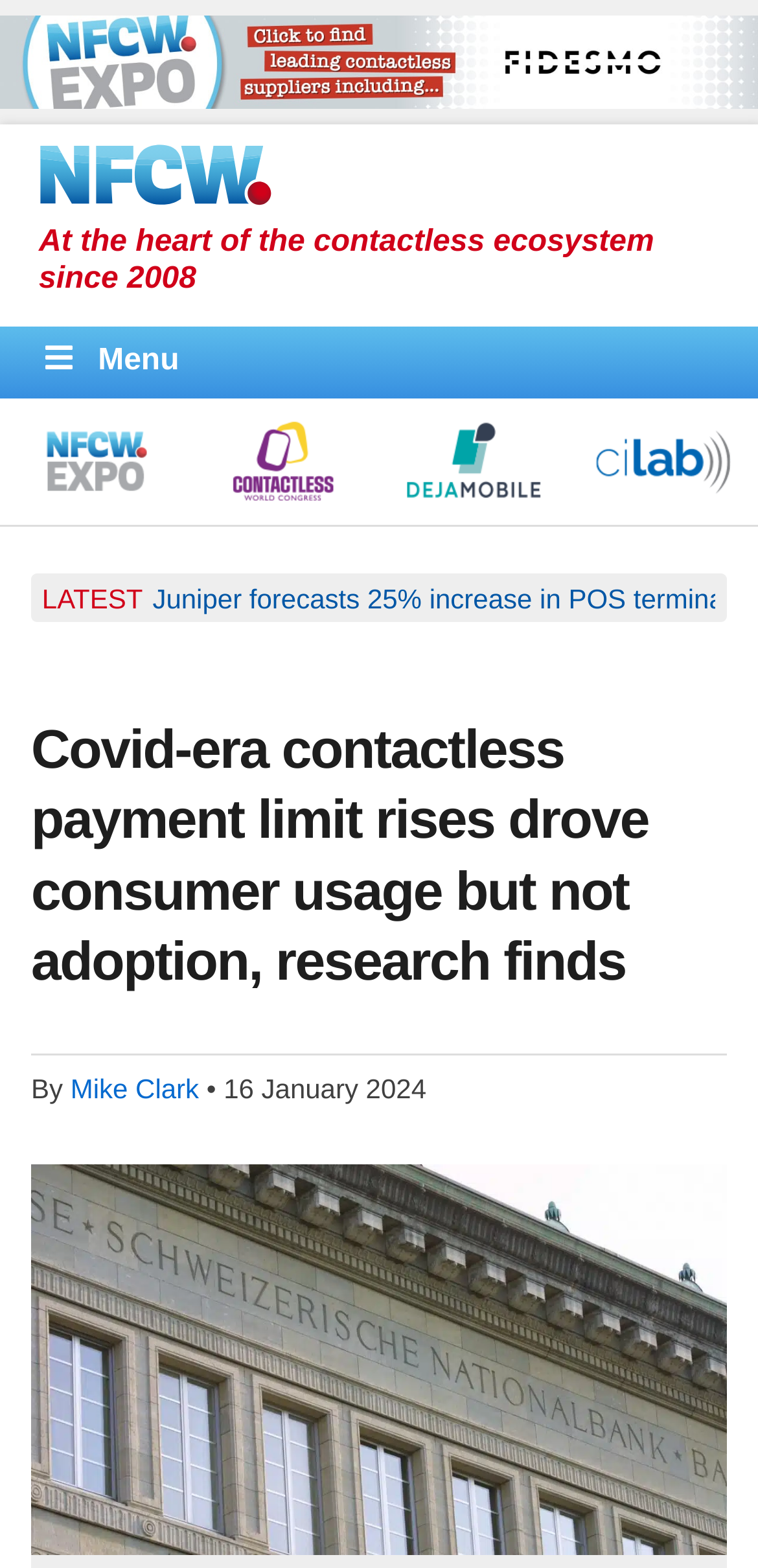Provide the bounding box coordinates of the HTML element described by the text: "alt="NFCW Expo" title="NFCW Expo"". The coordinates should be in the format [left, top, right, bottom] with values between 0 and 1.

[0.024, 0.267, 0.229, 0.323]